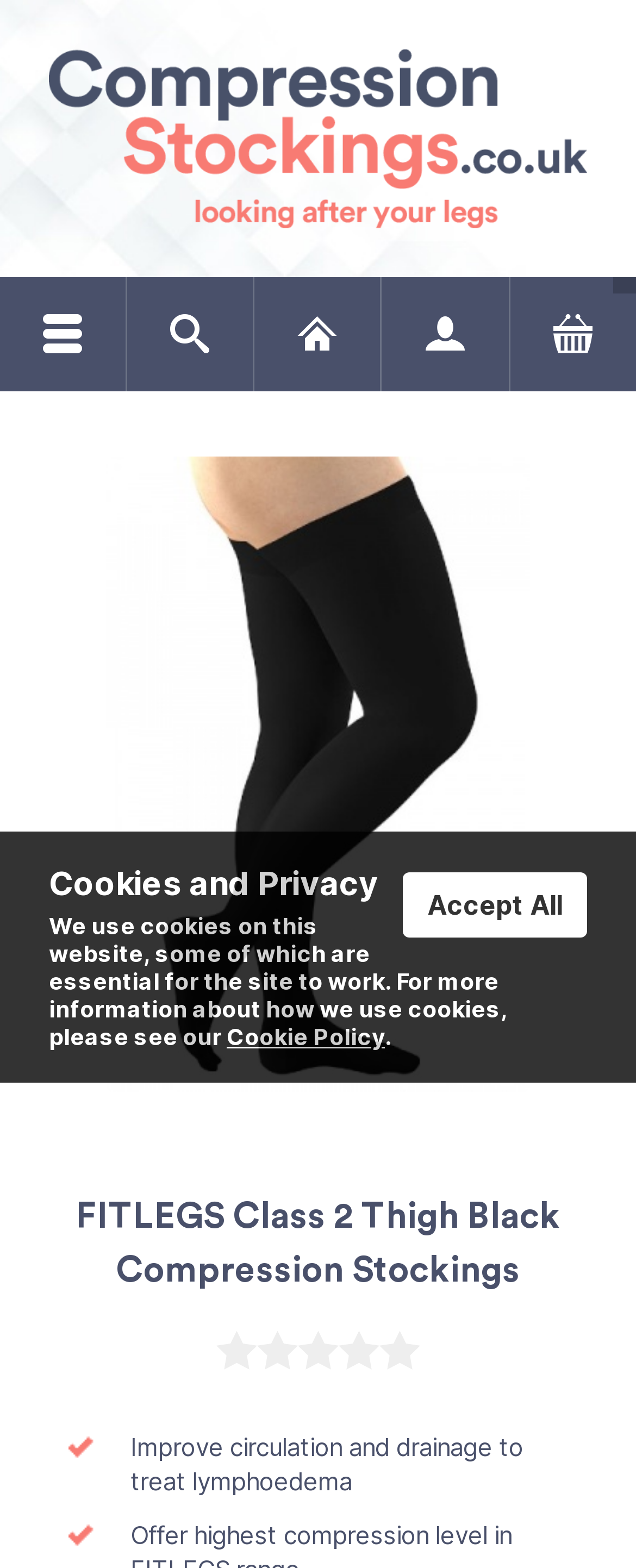Refer to the image and provide a thorough answer to this question:
Is free UK delivery available for this product?

The product description section mentions that free UK delivery is available for orders over £40, implying that the product qualifies for free delivery if the order total exceeds £40.